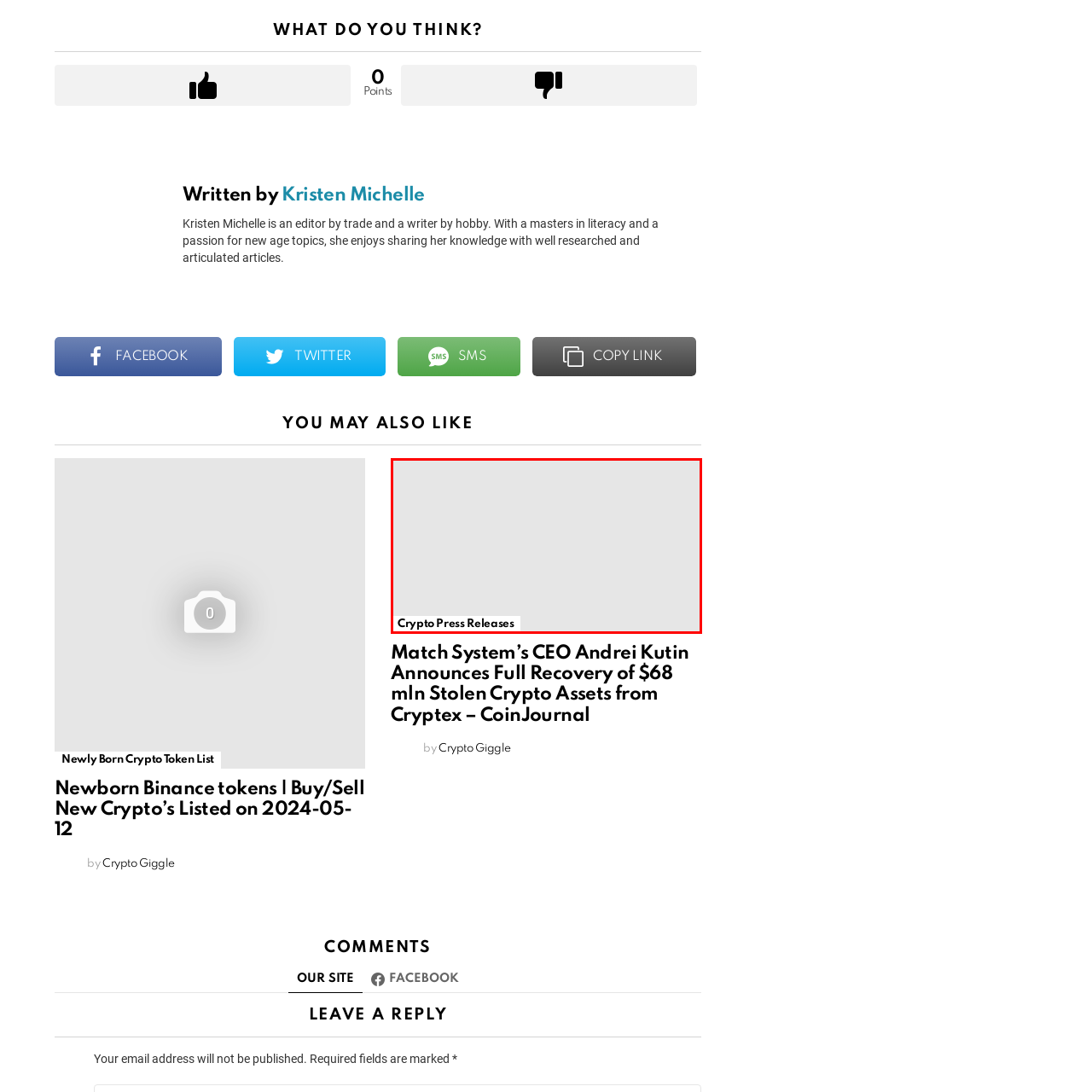Inspect the image surrounded by the red border and give a one-word or phrase answer to the question:
What type of news is featured in this section?

Cryptocurrency news